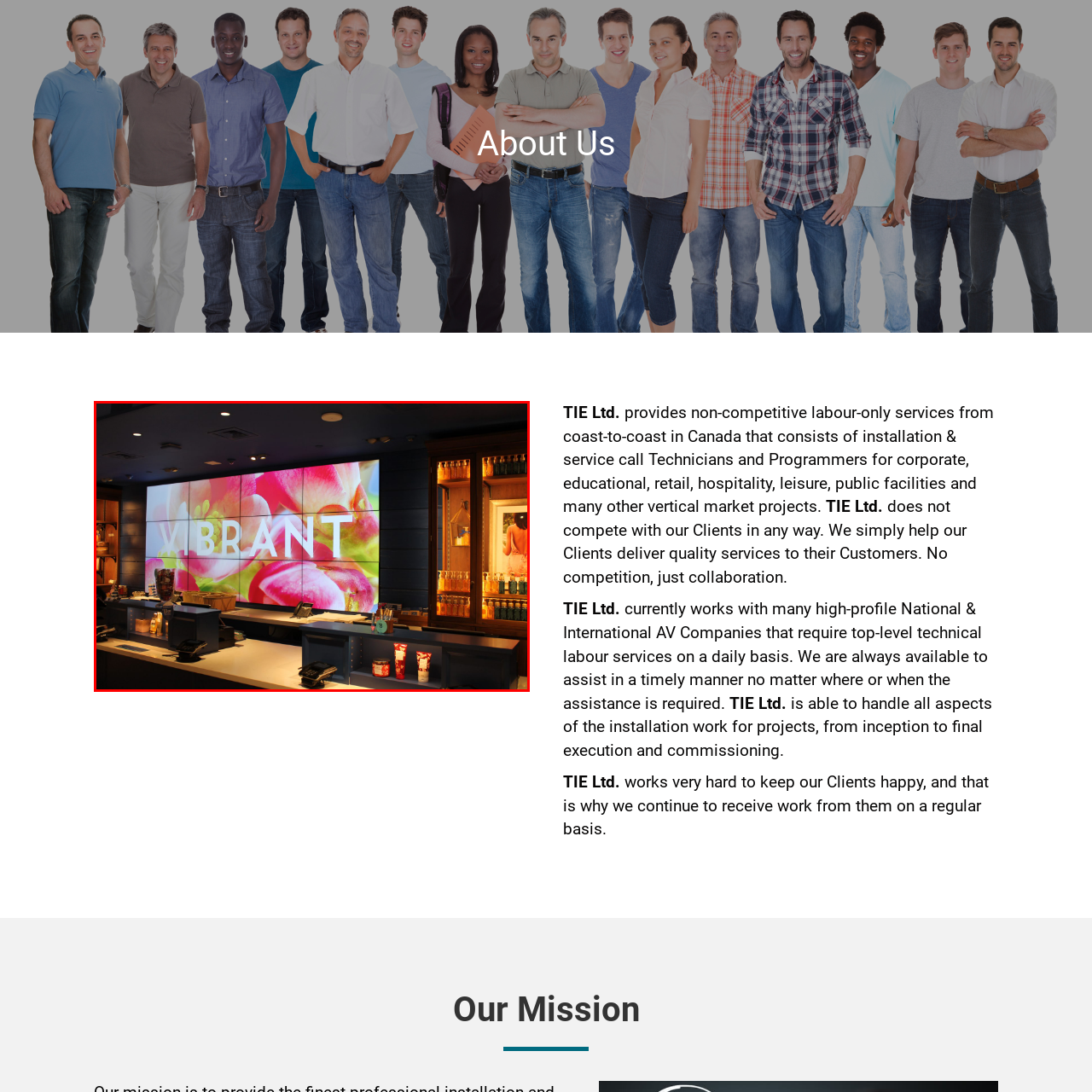What is the atmosphere of the retail space?
Analyze the image surrounded by the red bounding box and answer the question in detail.

The caption describes the vibrant tones of pink and green from the flowers, the well-lit setting, and the arrangement of products in various containers, all of which contribute to a warm and inviting atmosphere, making customers feel comfortable and welcome in the space.